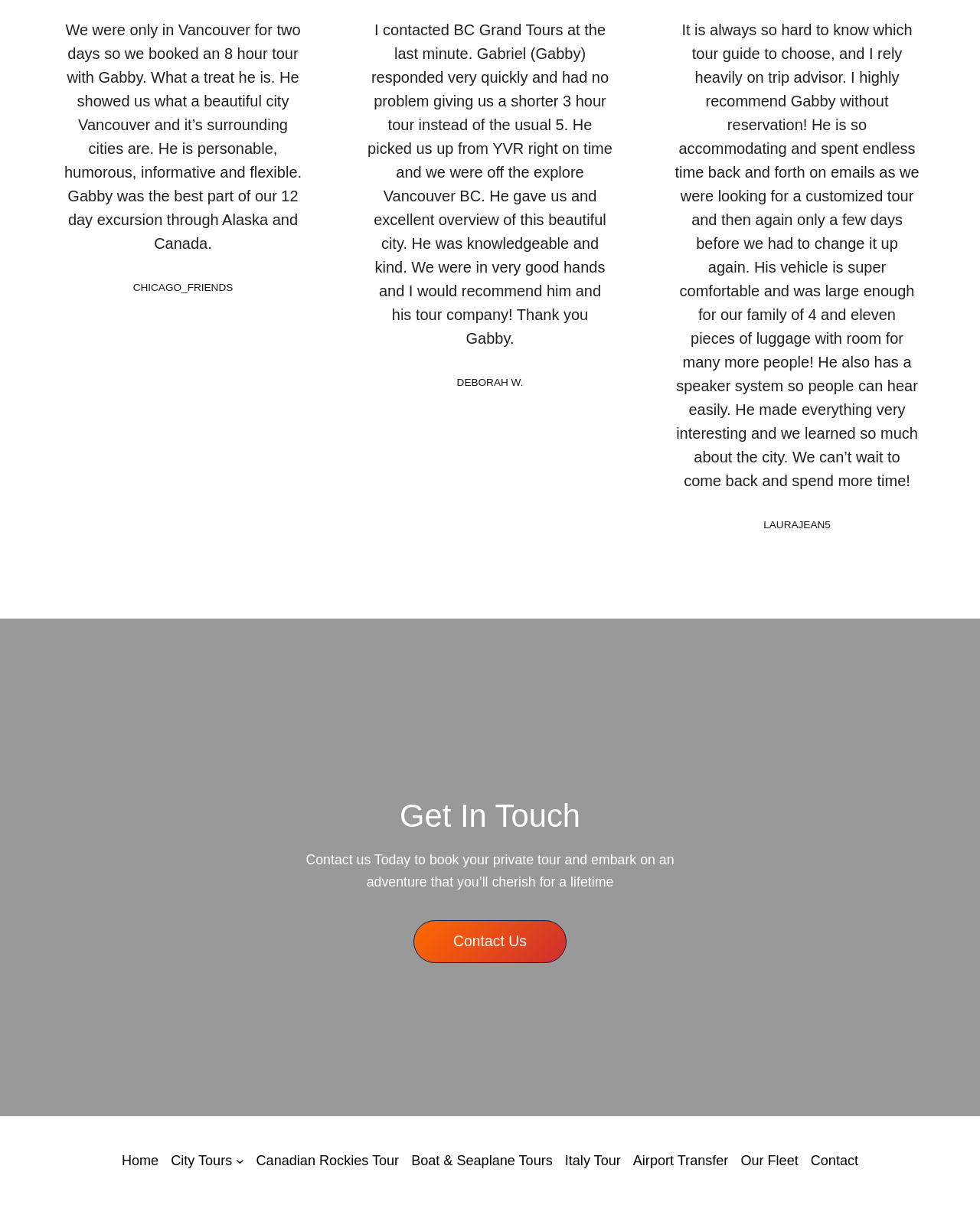What is the name of the tour guide?
Please ensure your answer is as detailed and informative as possible.

The name of the tour guide is mentioned in the reviews, specifically in the first review where it says 'We booked an 8 hour tour with Gabby'.